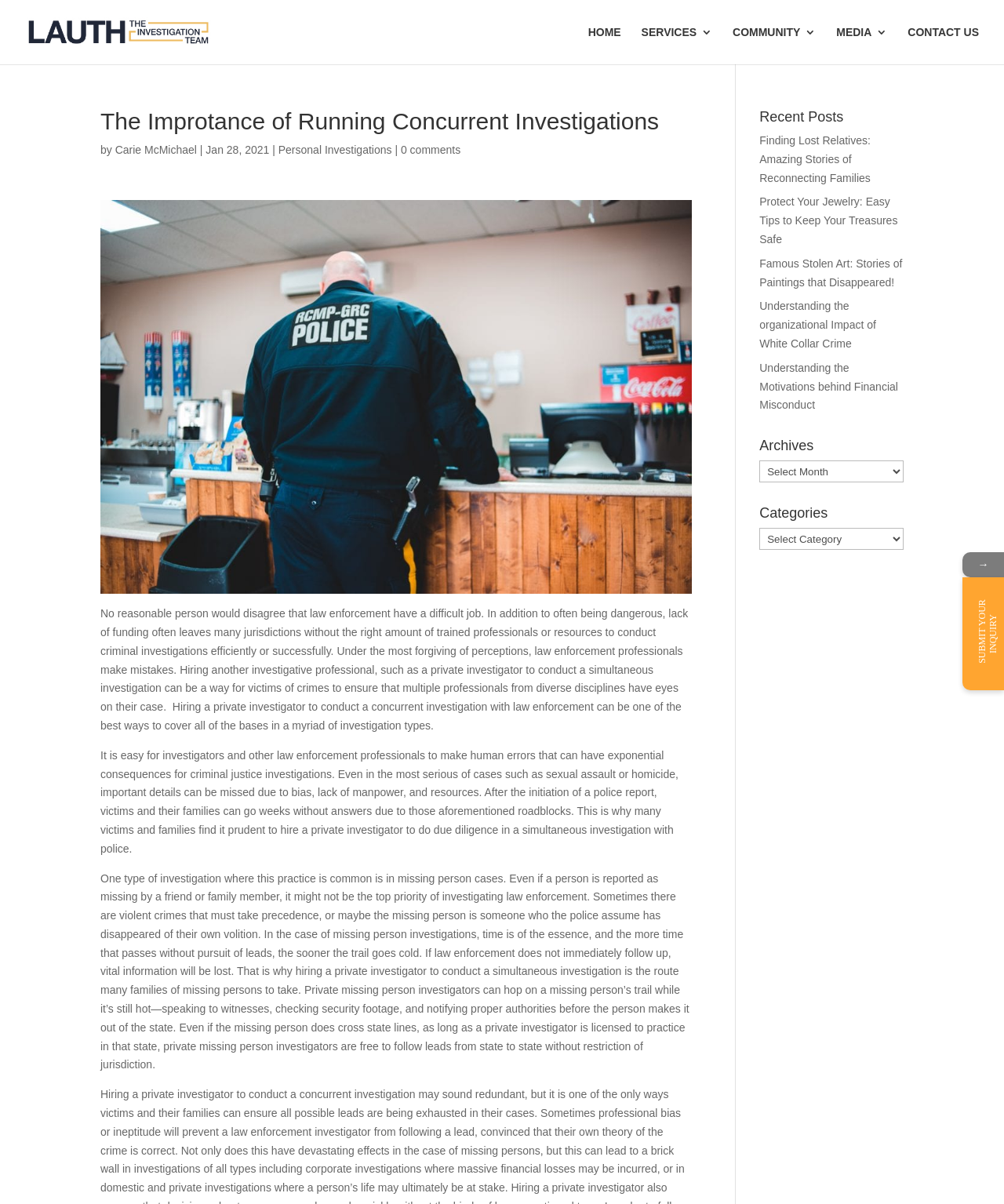Provide the bounding box coordinates for the UI element that is described by this text: "Home". The coordinates should be in the form of four float numbers between 0 and 1: [left, top, right, bottom].

[0.586, 0.022, 0.619, 0.053]